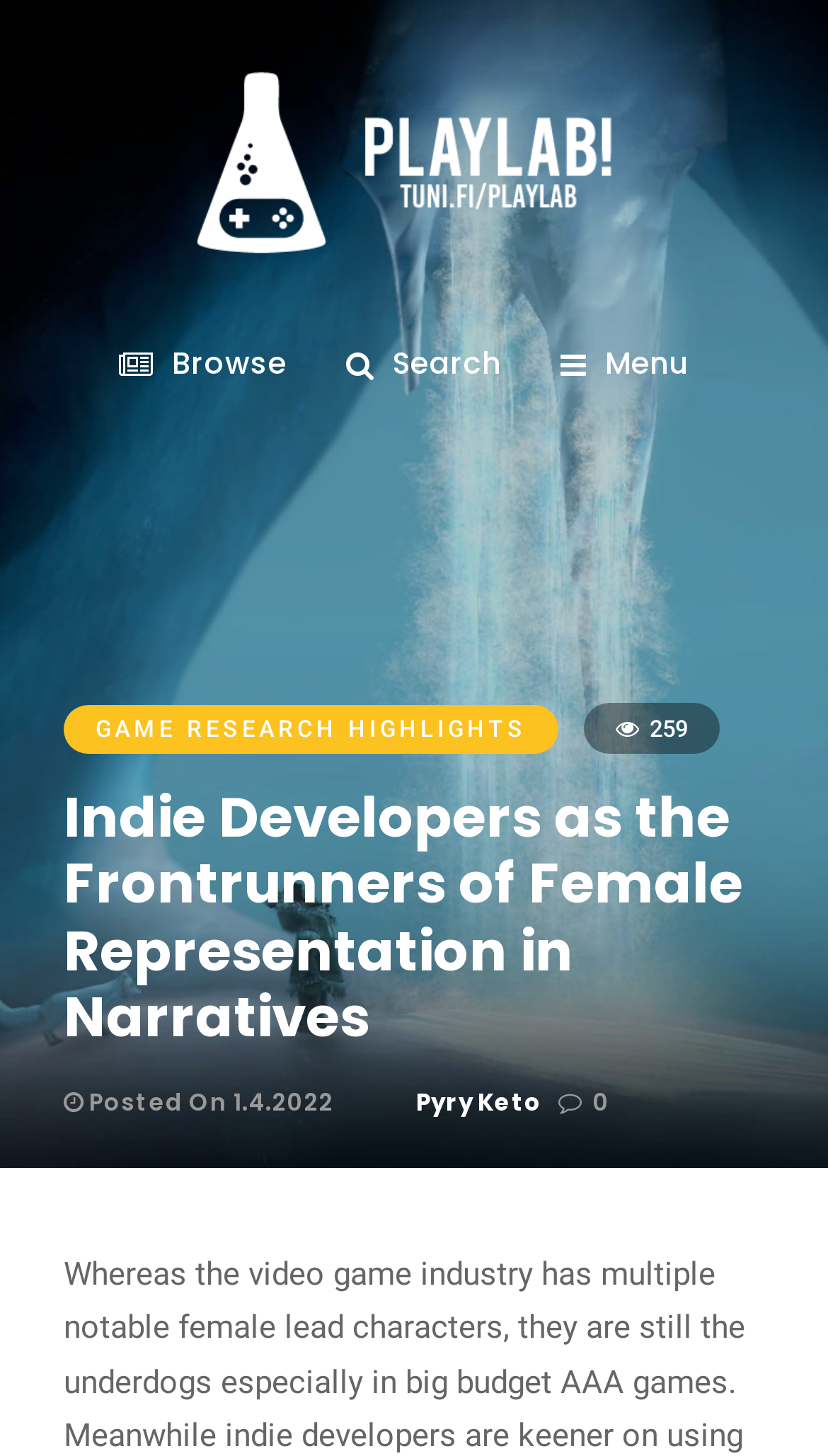How many images are there in the top section?
Identify the answer in the screenshot and reply with a single word or phrase.

2